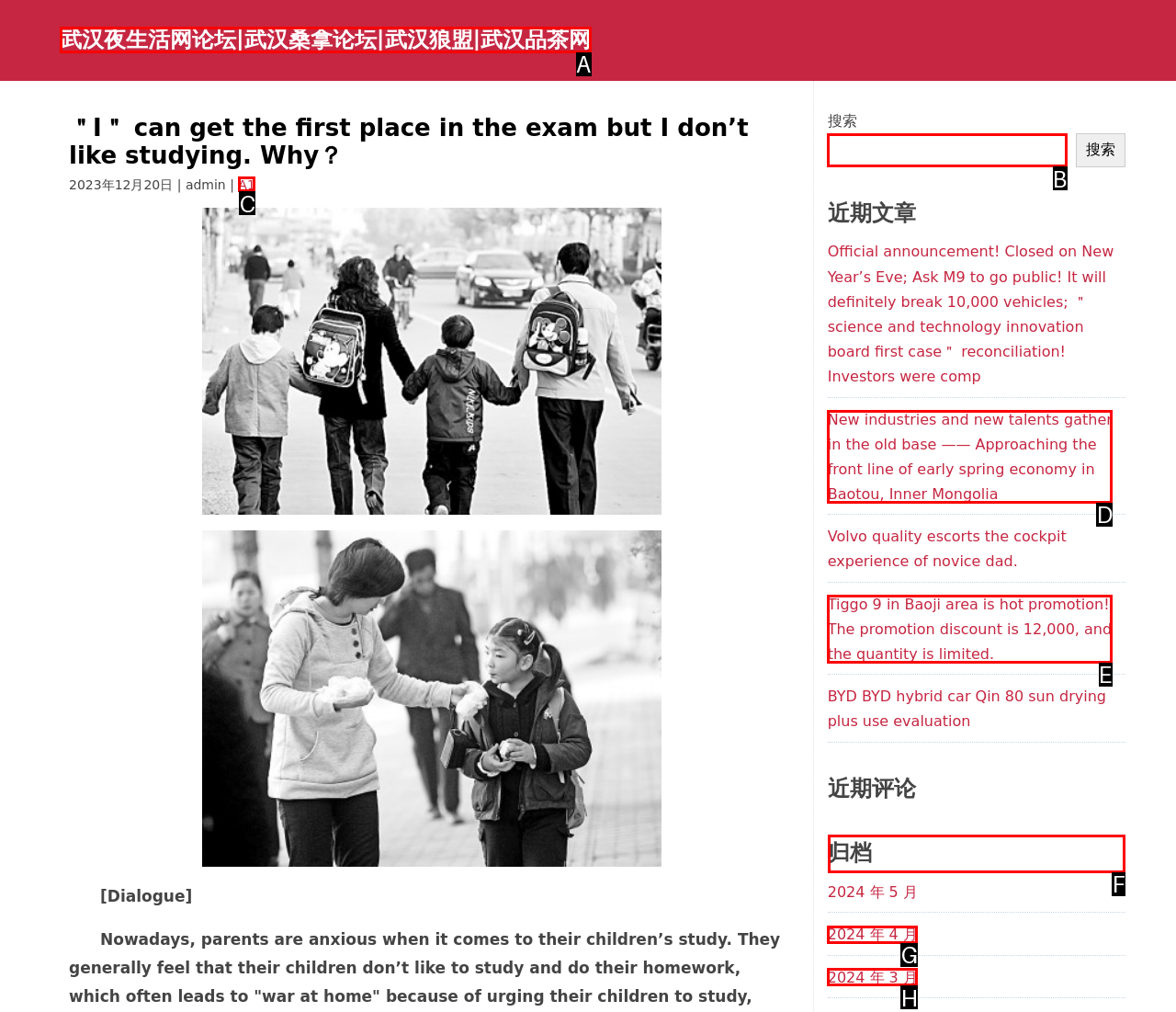Select the appropriate HTML element that needs to be clicked to execute the following task: Browse archives. Respond with the letter of the option.

F